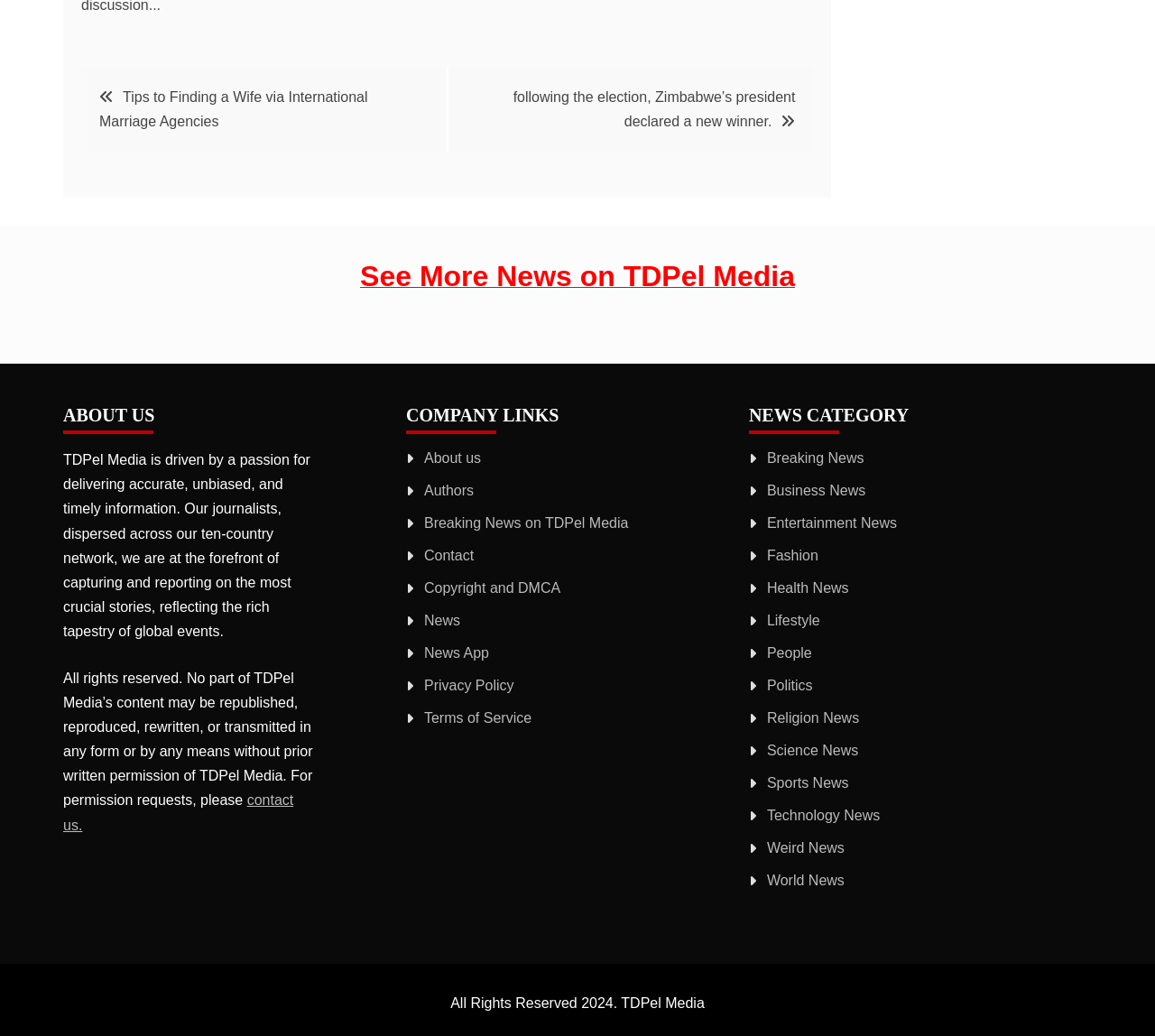Highlight the bounding box coordinates of the element that should be clicked to carry out the following instruction: "Visit 'Breaking News on TDPel Media'". The coordinates must be given as four float numbers ranging from 0 to 1, i.e., [left, top, right, bottom].

[0.367, 0.497, 0.544, 0.512]